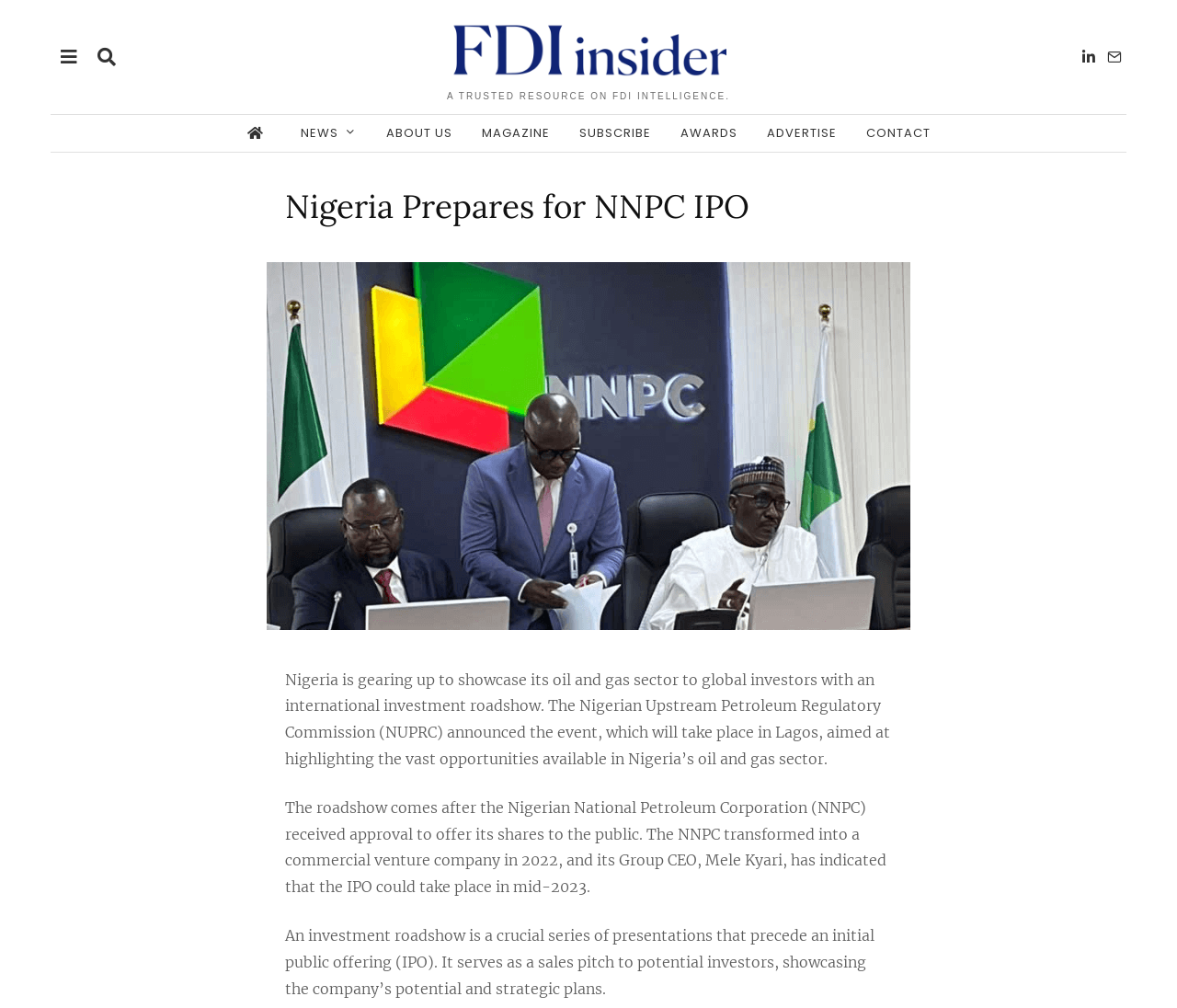Kindly determine the bounding box coordinates for the area that needs to be clicked to execute this instruction: "Click the Facebook link".

[0.916, 0.046, 0.934, 0.068]